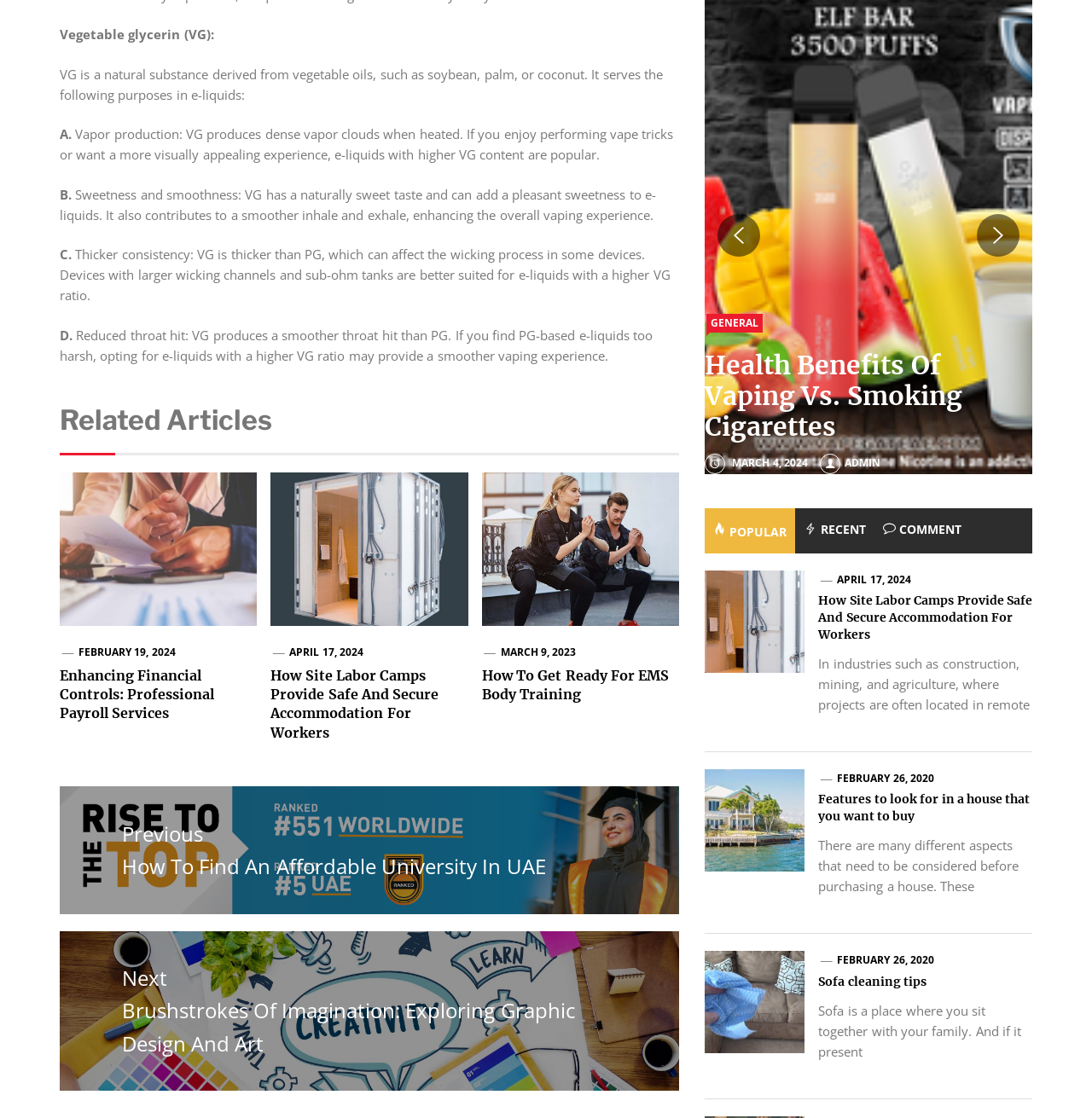How many related articles are shown?
Based on the screenshot, respond with a single word or phrase.

3